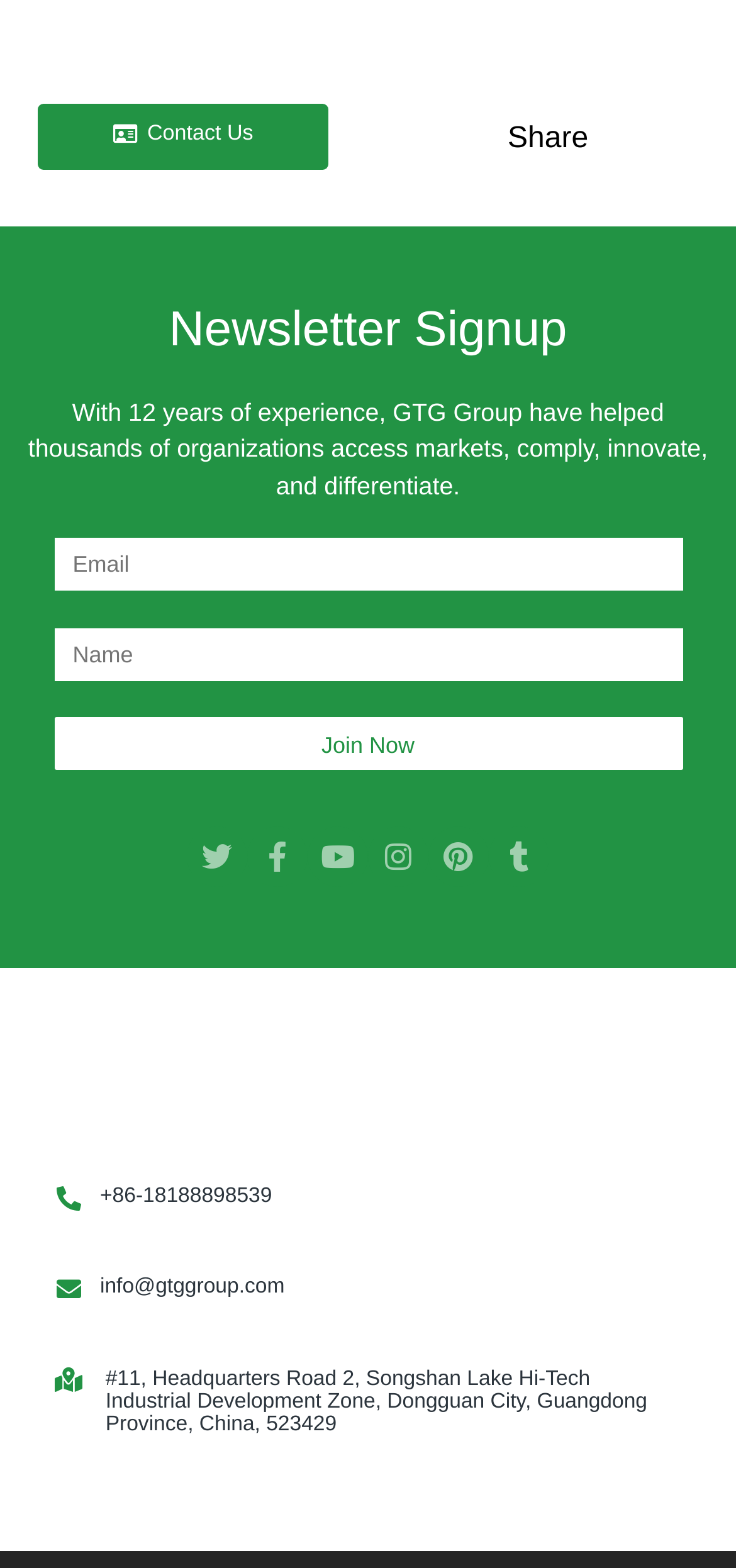Please identify the coordinates of the bounding box that should be clicked to fulfill this instruction: "Go to Home page".

None